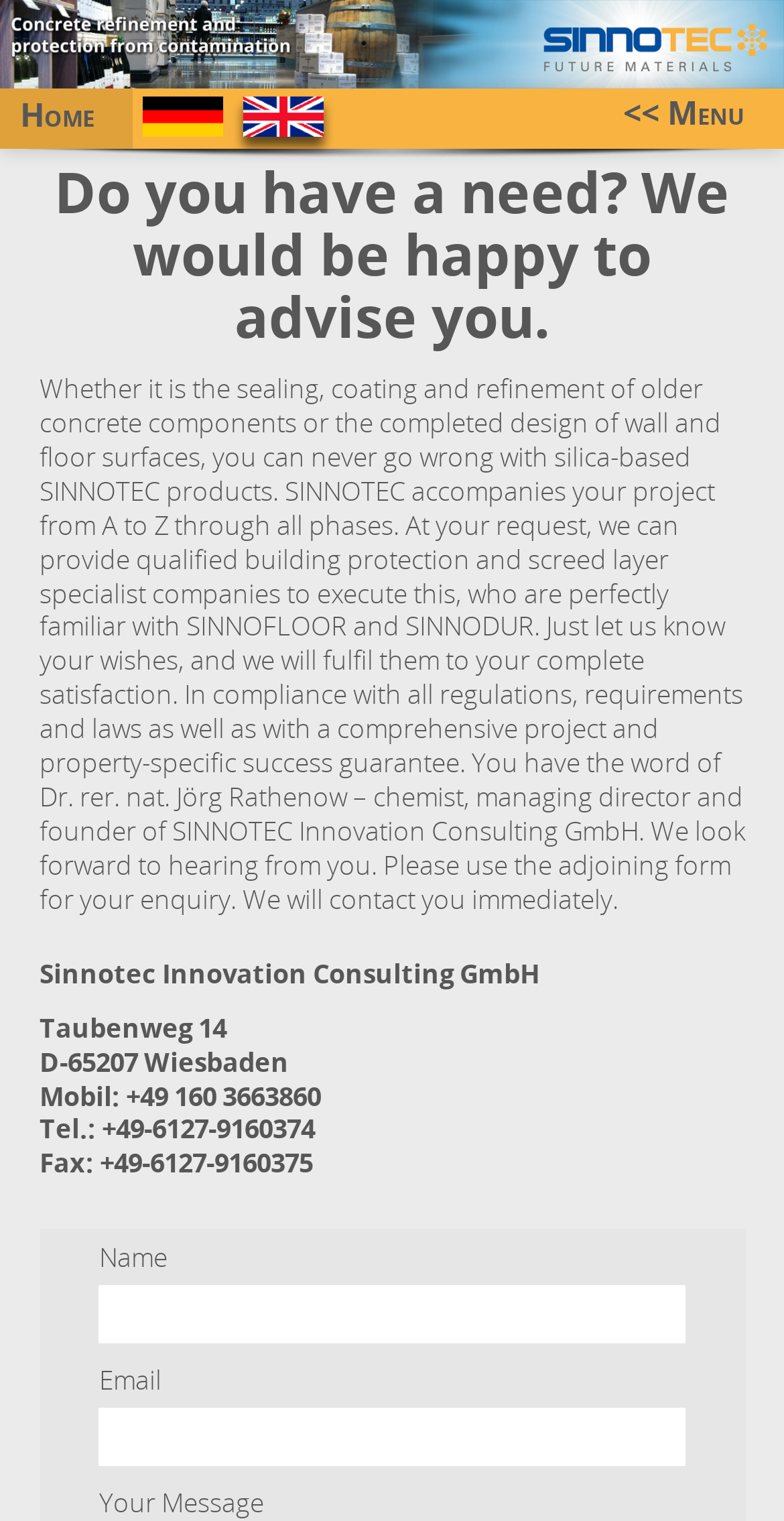Identify the bounding box coordinates for the UI element described as: "Home".

[0.026, 0.06, 0.121, 0.089]